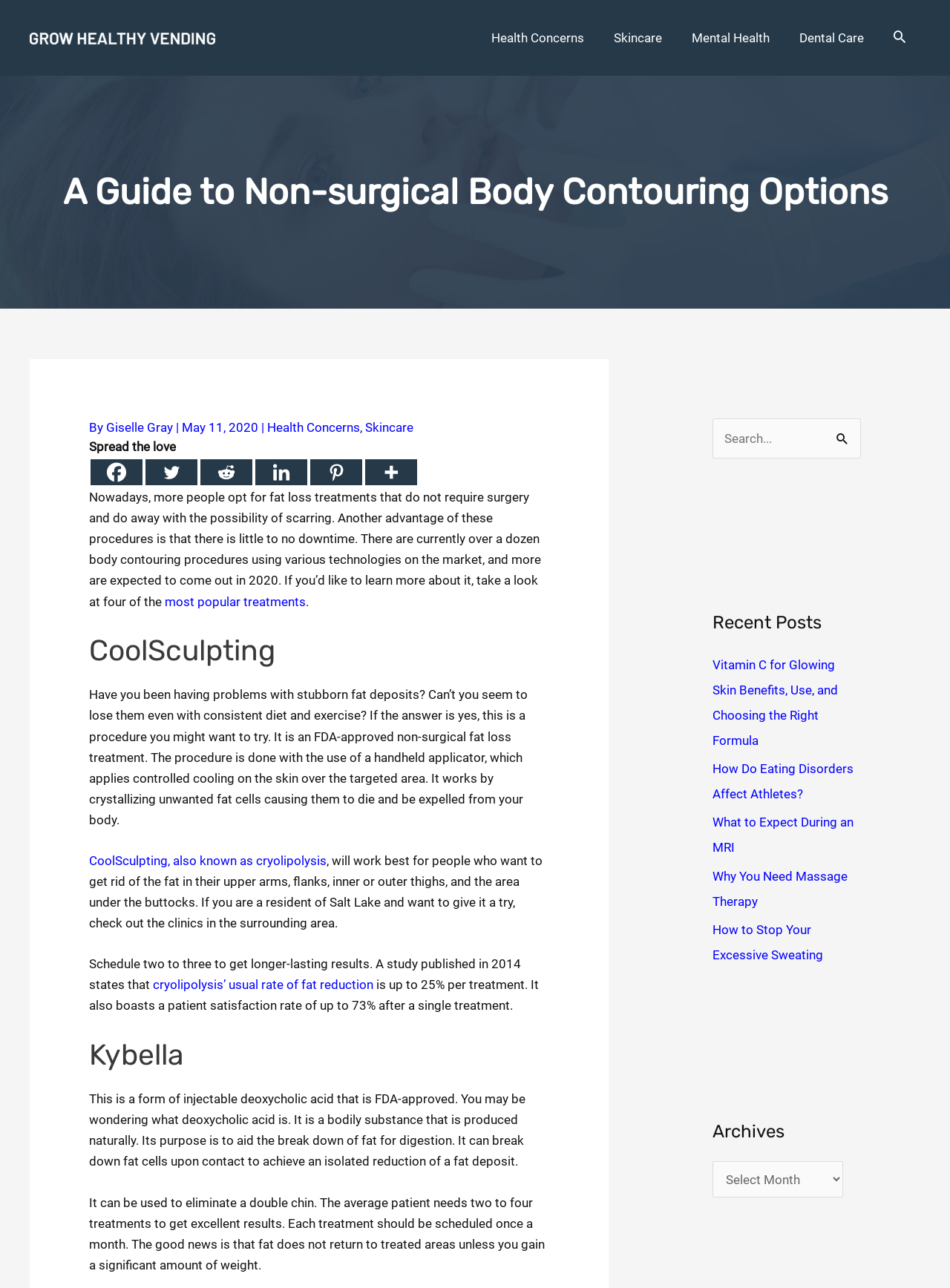Specify the bounding box coordinates for the region that must be clicked to perform the given instruction: "Check out the 'Recent Posts'".

[0.75, 0.475, 0.906, 0.492]